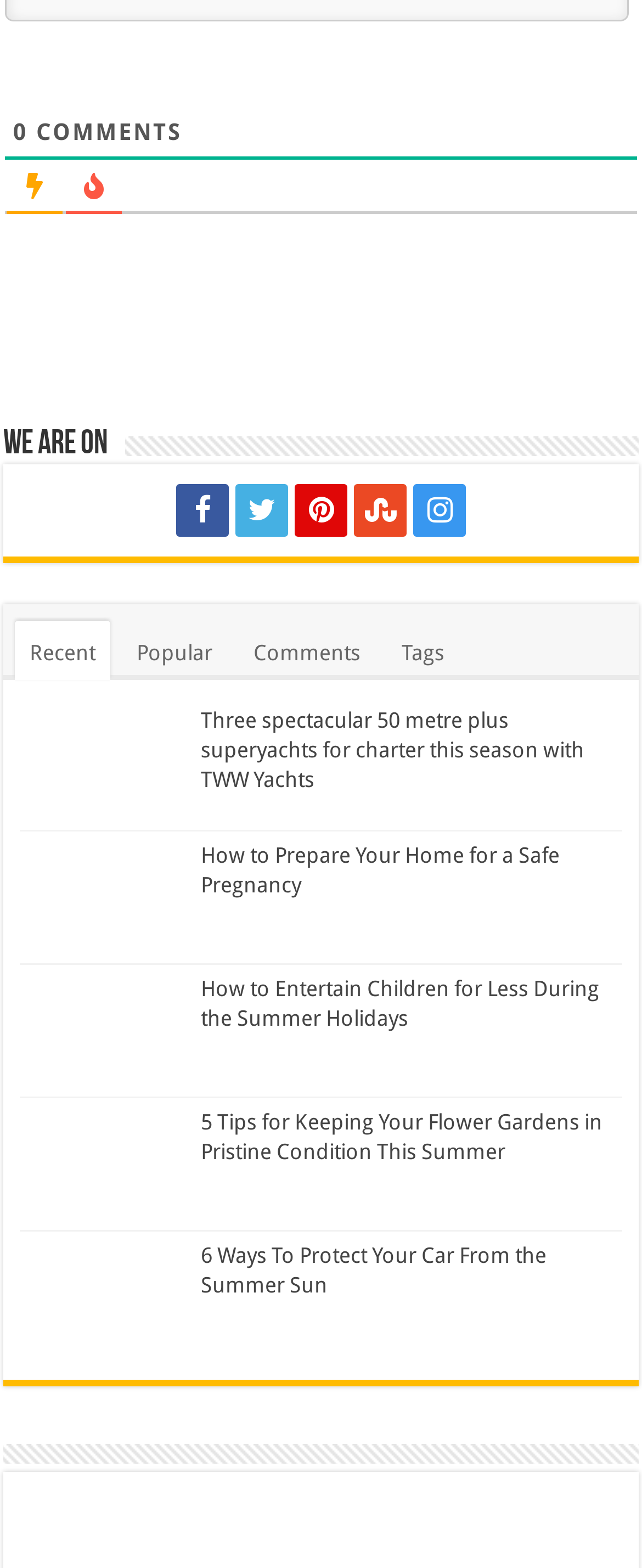Can you specify the bounding box coordinates of the area that needs to be clicked to fulfill the following instruction: "View the article 'Three spectacular 50 metre plus superyachts for charter this season with TWW Yachts'"?

[0.313, 0.452, 0.91, 0.505]